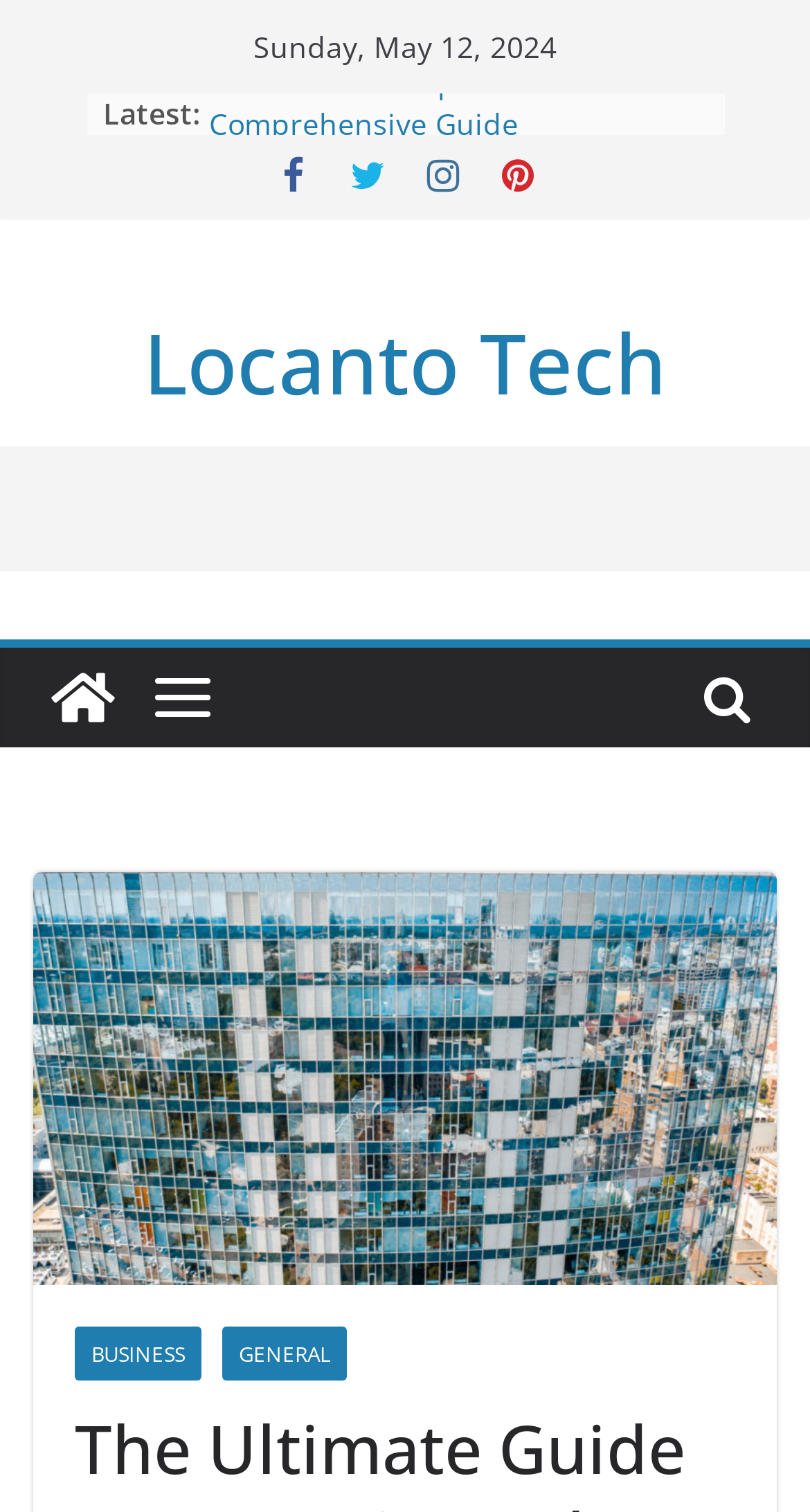Find and extract the text of the primary heading on the webpage.

The Ultimate Guide to Mastering Rebar Detailing: Boosting Quality and Speed!